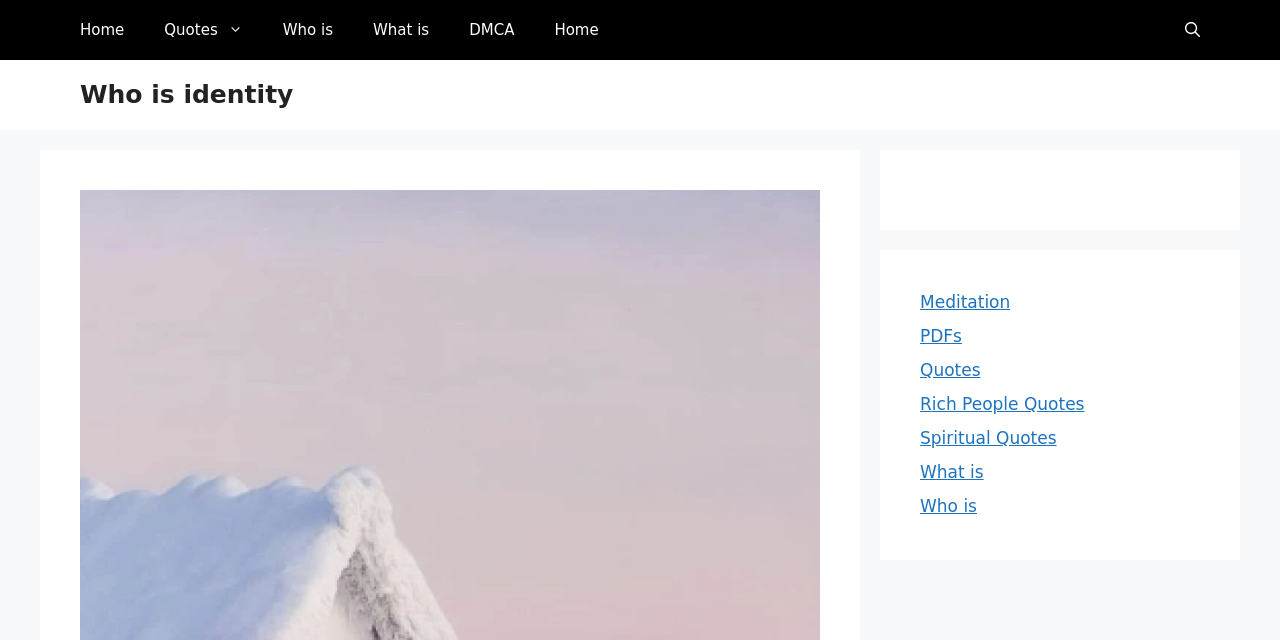Indicate the bounding box coordinates of the element that needs to be clicked to satisfy the following instruction: "view meditation page". The coordinates should be four float numbers between 0 and 1, i.e., [left, top, right, bottom].

[0.719, 0.456, 0.789, 0.488]